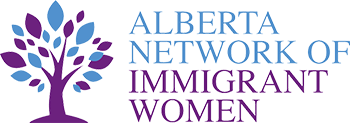Examine the screenshot and answer the question in as much detail as possible: What does the tree symbolize in the logo?

According to the caption, the colorful tree in the logo symbolizes growth and community, which is in line with the organization's mission to support and empower immigrant women throughout Alberta.